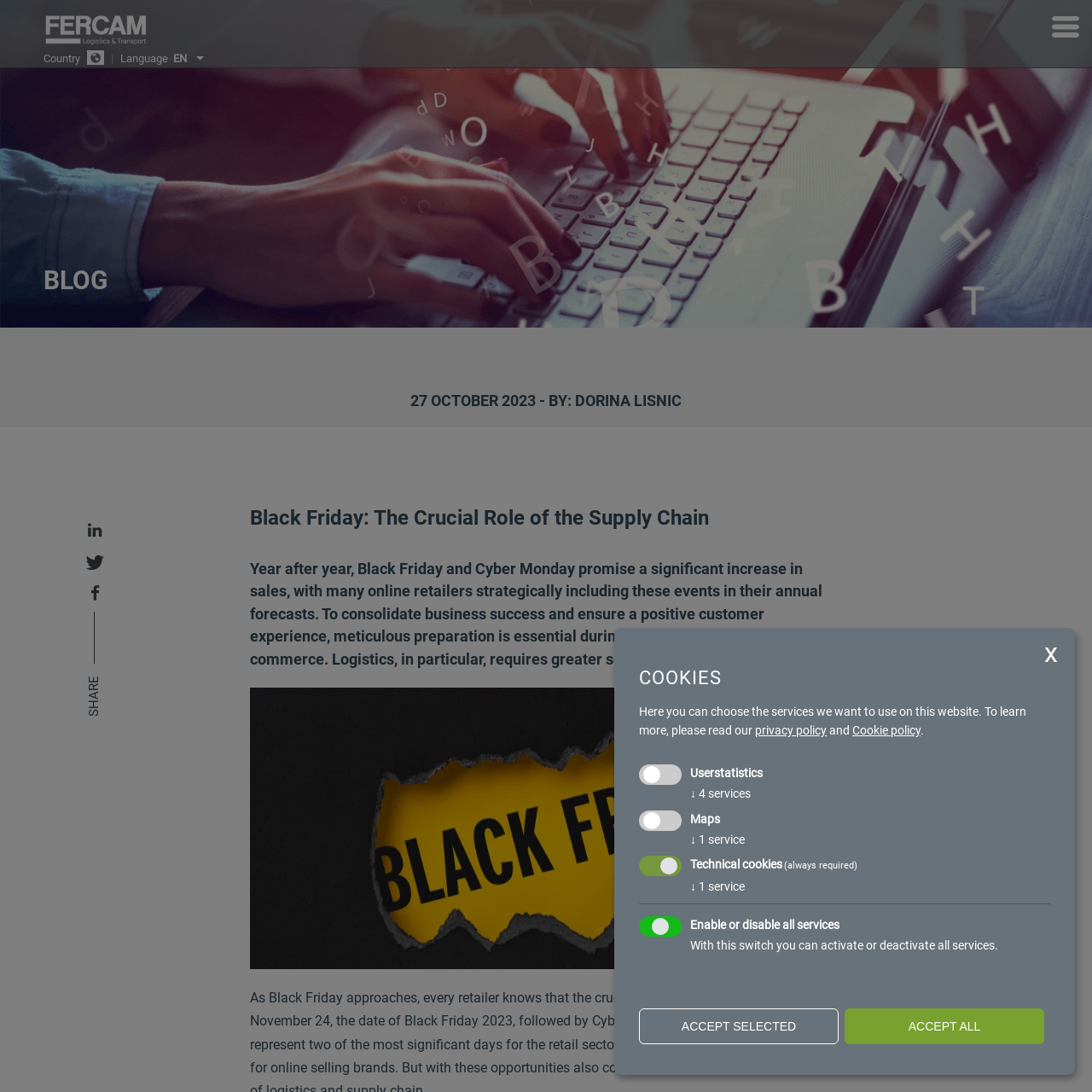Please determine the bounding box coordinates of the area that needs to be clicked to complete this task: 'Click the 'Blog' link'. The coordinates must be four float numbers between 0 and 1, formatted as [left, top, right, bottom].

[0.04, 0.012, 0.221, 0.043]